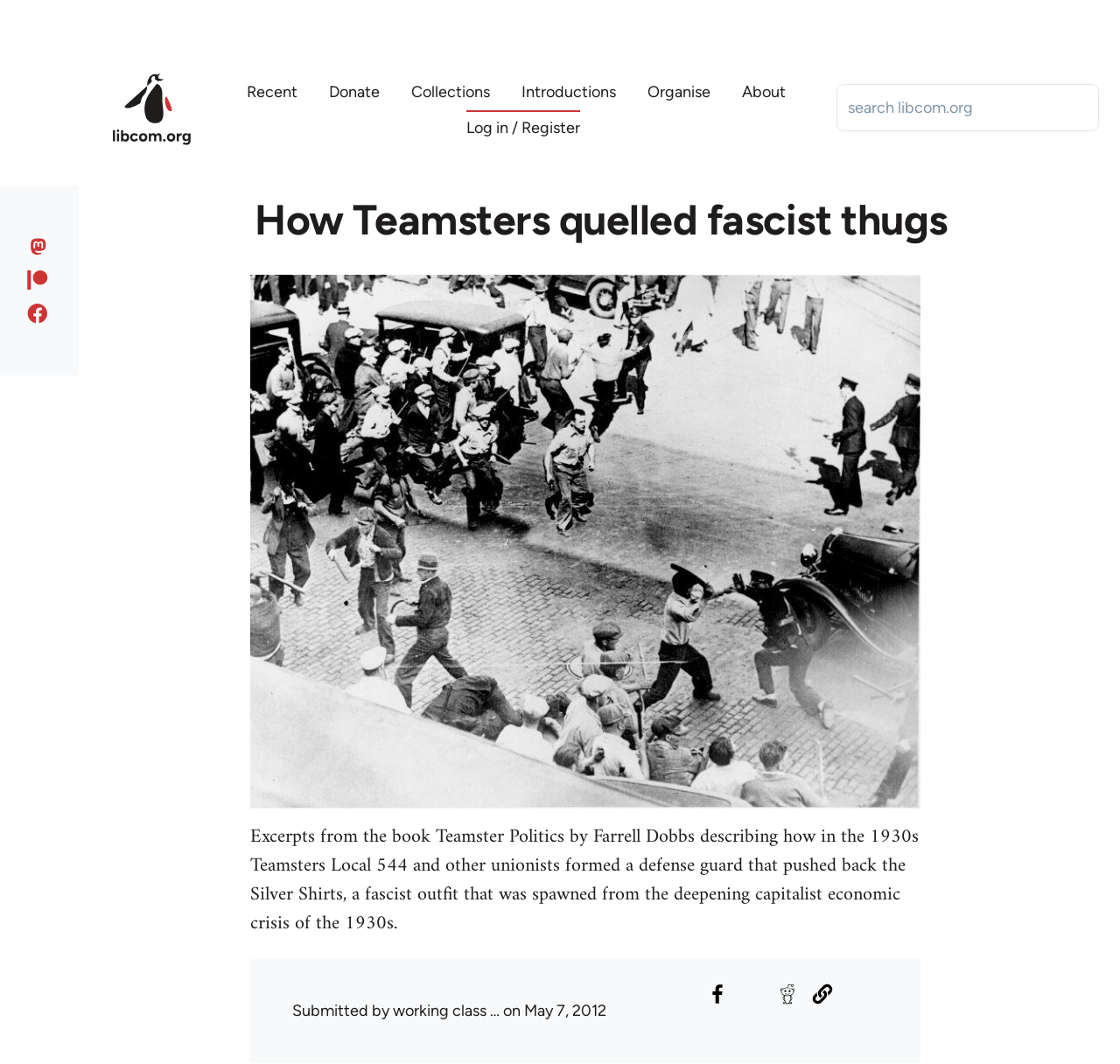Respond concisely with one word or phrase to the following query:
What is the name of the union mentioned?

Teamsters